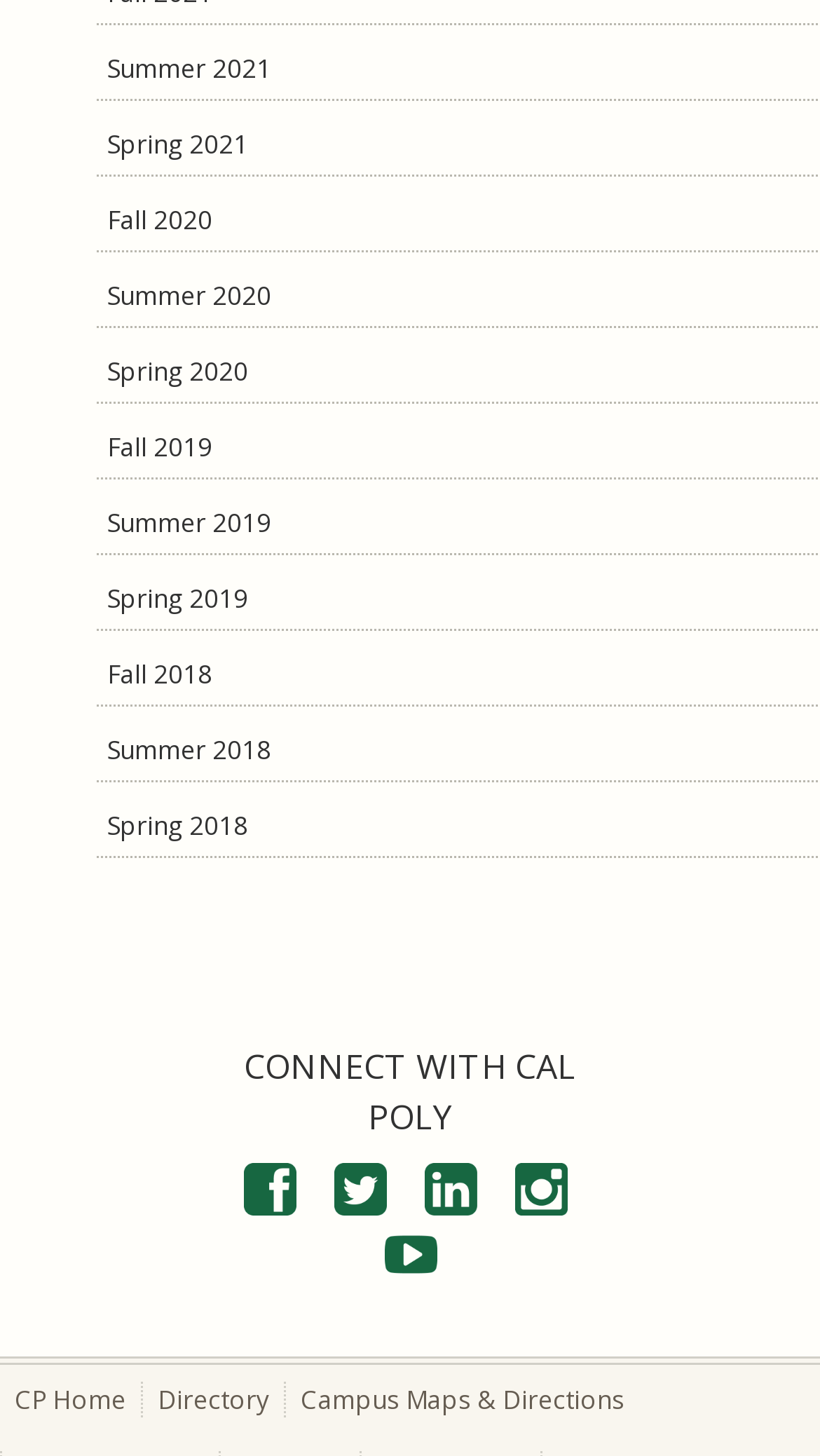Identify the coordinates of the bounding box for the element that must be clicked to accomplish the instruction: "Go to CP Home".

[0.018, 0.949, 0.154, 0.974]